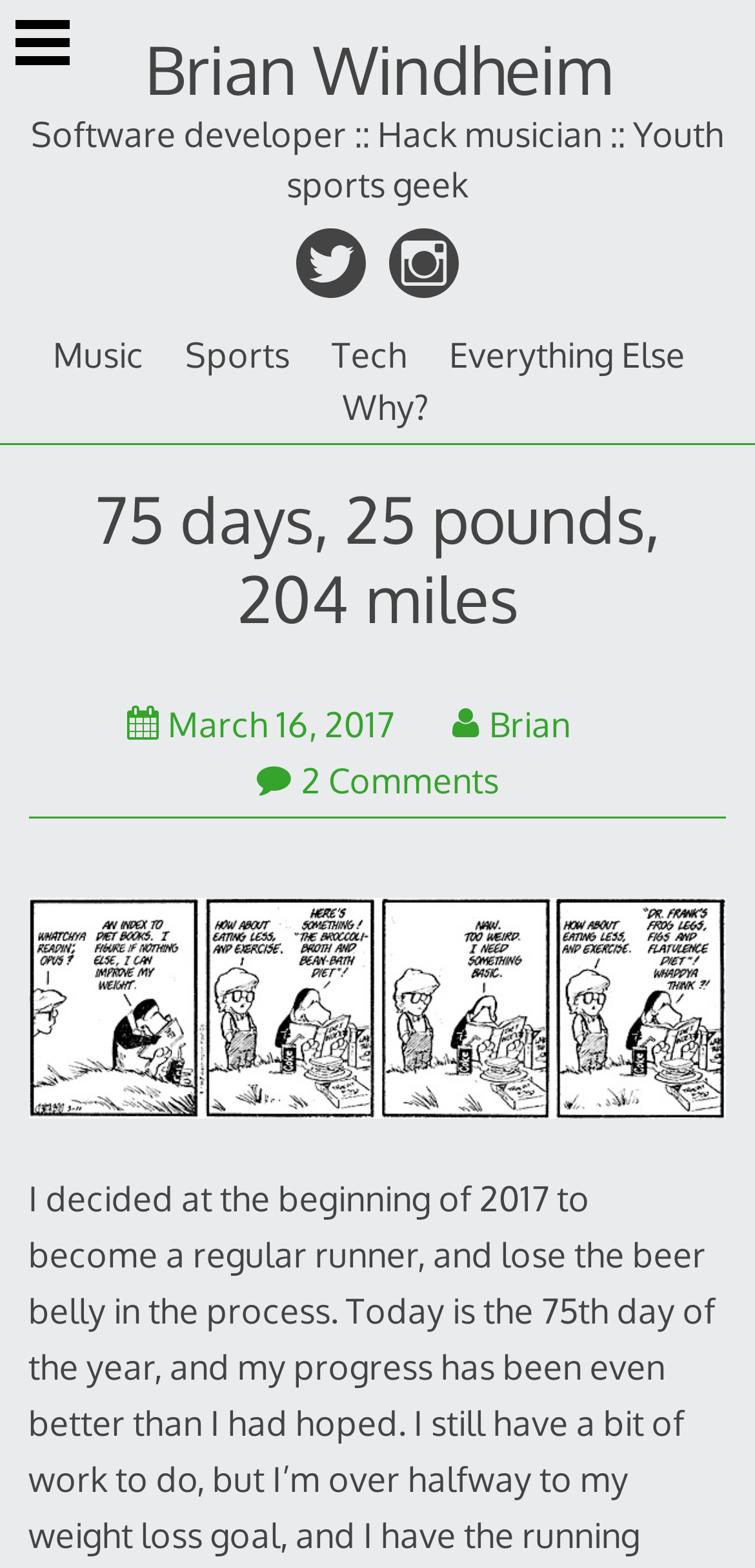Please locate the bounding box coordinates for the element that should be clicked to achieve the following instruction: "Explore the Music section". Ensure the coordinates are given as four float numbers between 0 and 1, i.e., [left, top, right, bottom].

[0.07, 0.21, 0.19, 0.242]